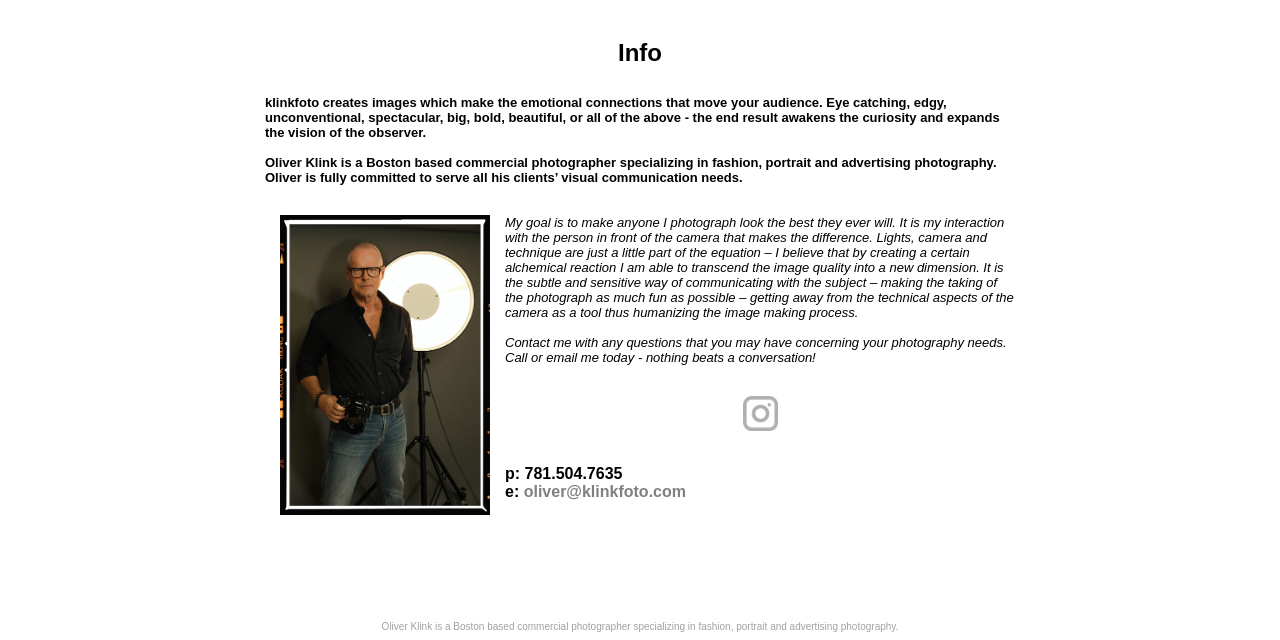Generate a thorough explanation of the webpage's elements.

The webpage is about Oliver Klink, a professional photographer based in Boston, specializing in various genres such as headshot, people, advertising, product, and fashion photography. 

At the top of the page, there is a brief introduction to Oliver Klink, describing his profession and expertise. Below this introduction, there is a large image that takes up a significant portion of the page, likely showcasing Oliver's photography work. 

To the right of the image, there is a paragraph of text that explains Oliver's approach to photography, emphasizing his ability to make his subjects look their best by creating a comfortable and enjoyable experience during the photo shoot. 

Below this paragraph, there is another section of text that encourages visitors to contact Oliver with any questions or photography needs, along with a call to action to call or email him. 

On the right side of this section, there is a small image, likely a social media icon, with a link to Oliver's profile. 

Further down, there is a section displaying Oliver's contact information, including his phone number and email address. 

At the very bottom of the page, there is a repetition of Oliver's introduction, summarizing his profession and expertise as a Boston-based commercial photographer.